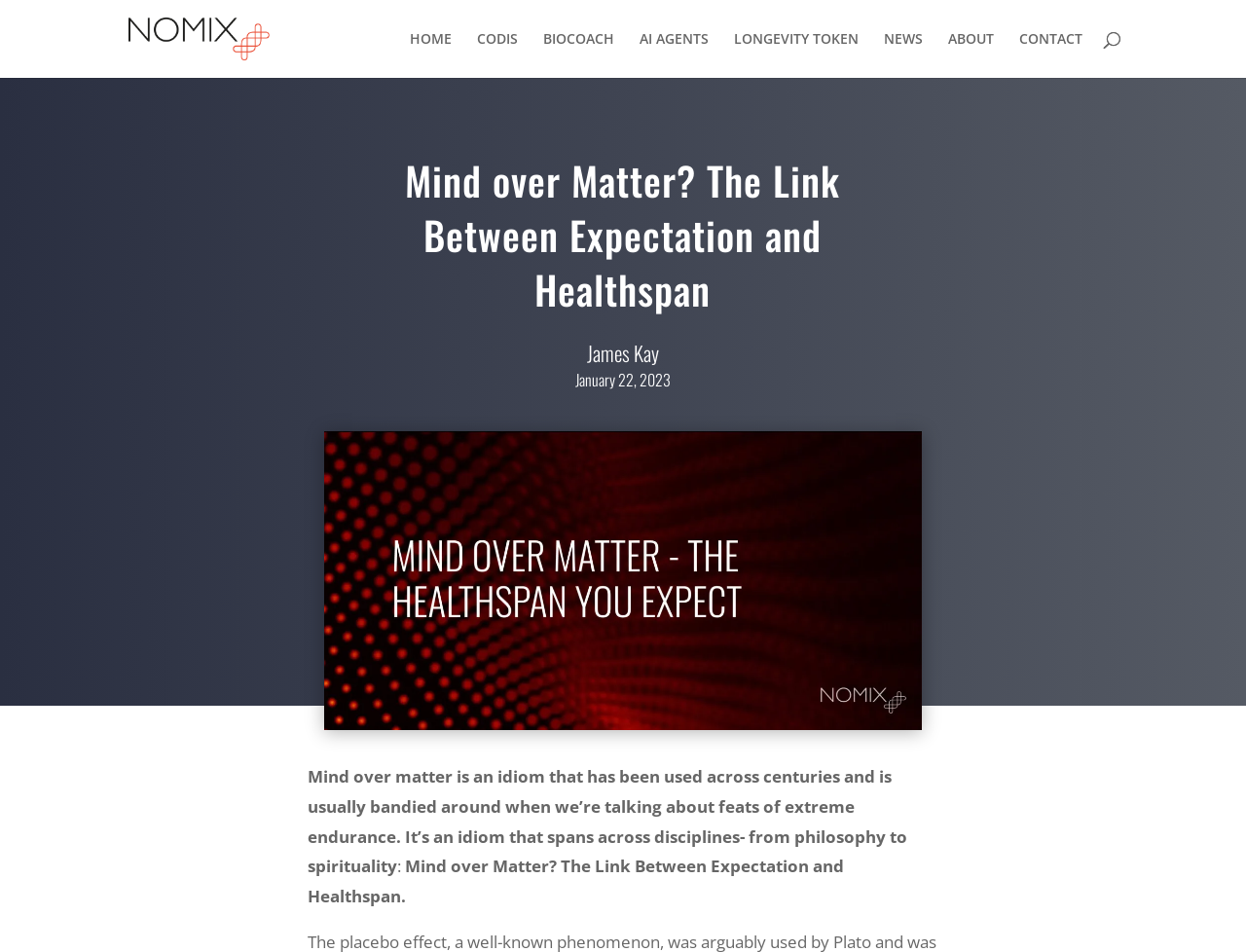Using the image as a reference, answer the following question in as much detail as possible:
What is the author of the article?

I found a heading element with the text 'James Kay' on the webpage. The bounding box coordinates of this element are [0.311, 0.36, 0.689, 0.391], which indicates that it is located below the main heading of the webpage. Based on the context, I inferred that 'James Kay' is the author of the article.